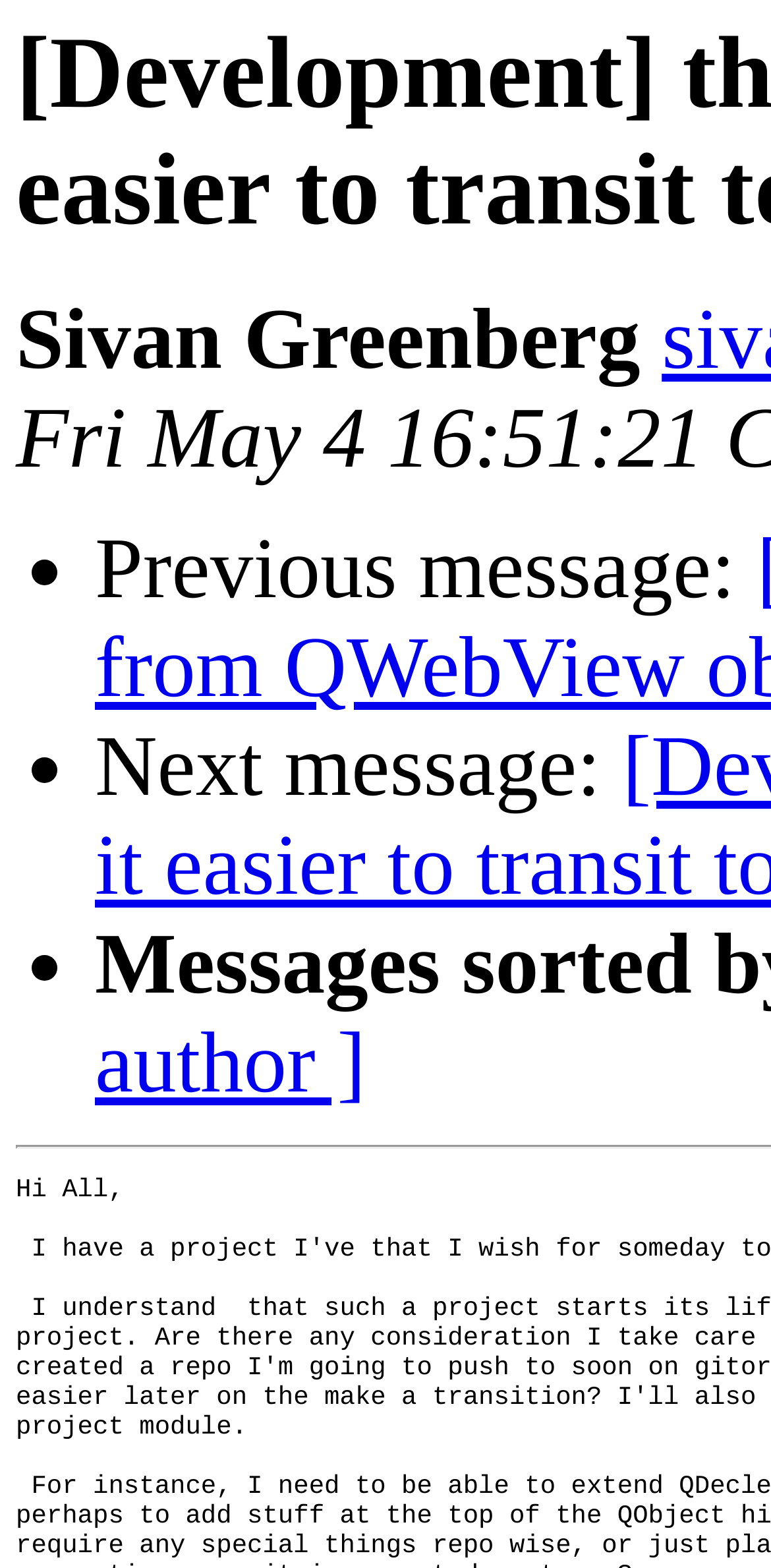Locate the heading on the webpage and return its text.

[Development] things to do to make it easier to transit to a play ground project.